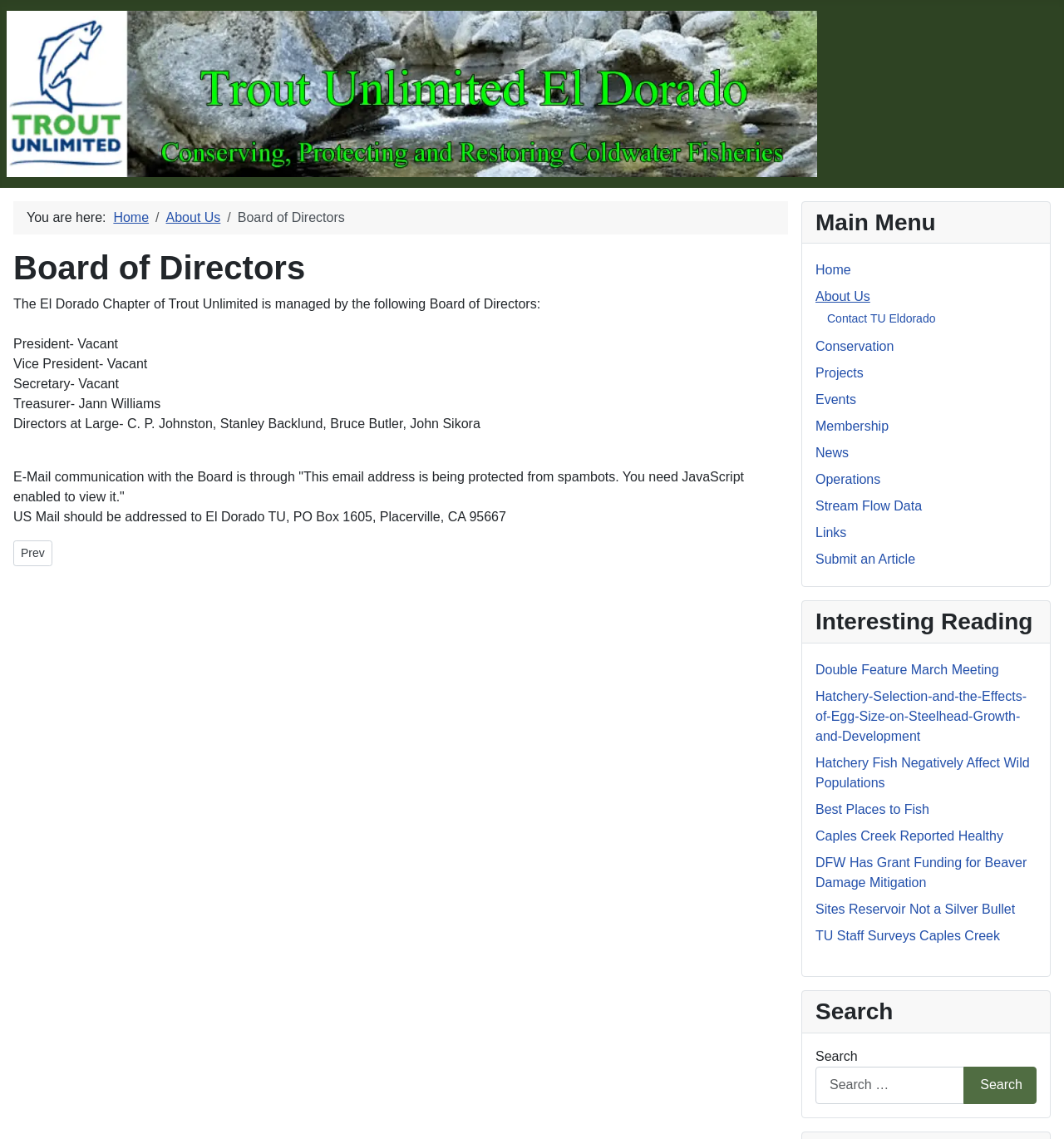Predict the bounding box coordinates for the UI element described as: "Submit an Article". The coordinates should be four float numbers between 0 and 1, presented as [left, top, right, bottom].

[0.766, 0.485, 0.86, 0.497]